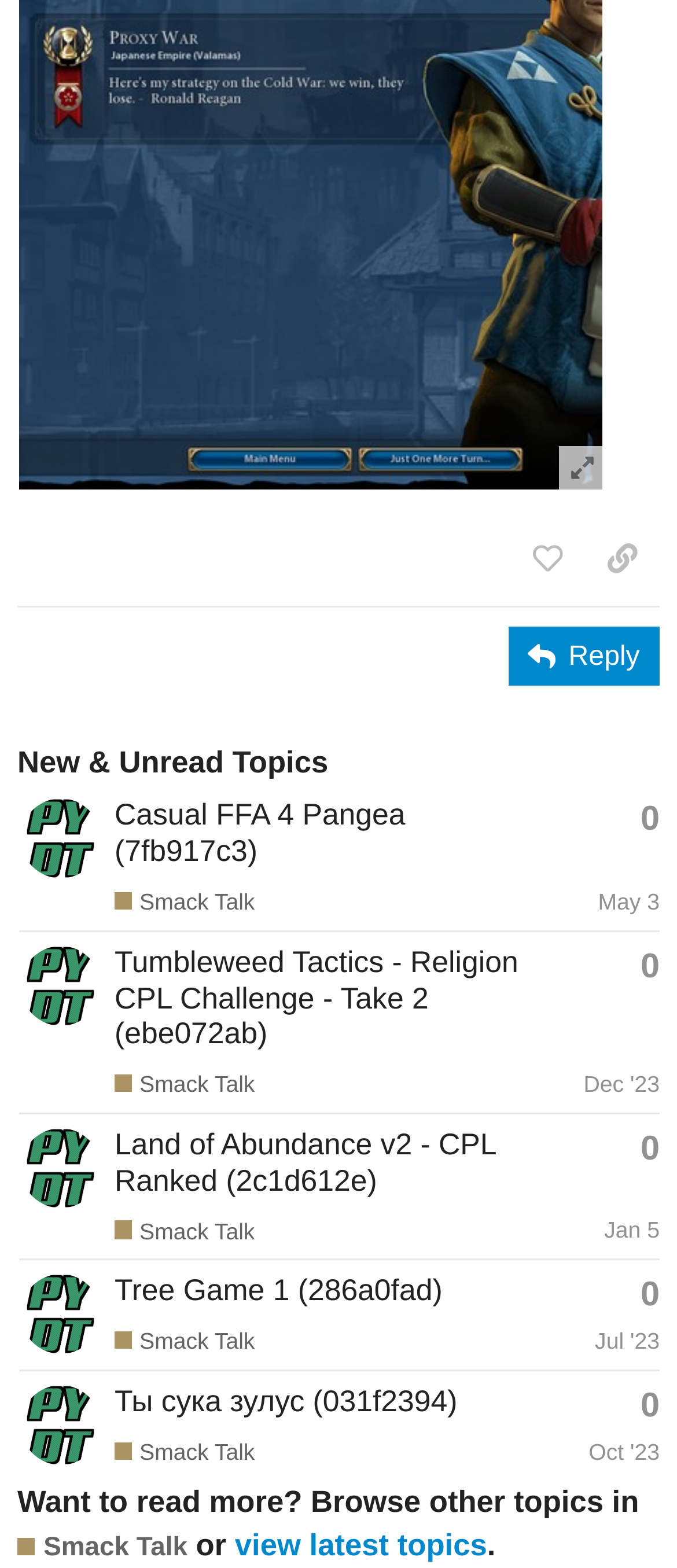What is the category of topics in this webpage?
Please provide a comprehensive answer based on the details in the screenshot.

Based on the webpage, I can see that there is a heading 'New & Unread Topics' and a link 'Smack Talk' which suggests that the category of topics in this webpage is Smack Talk.